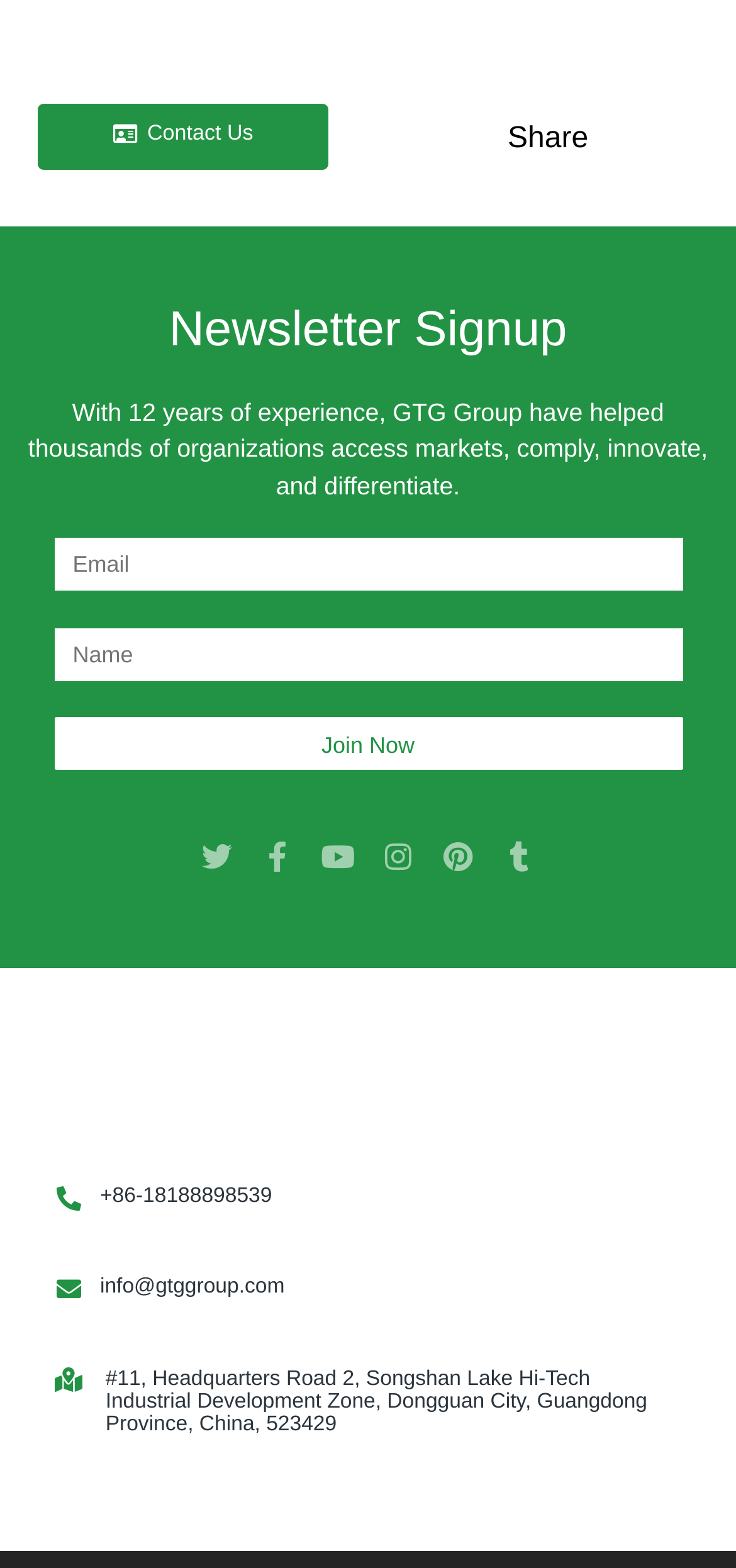Determine the bounding box coordinates of the clickable element to complete this instruction: "Call the phone number". Provide the coordinates in the format of four float numbers between 0 and 1, [left, top, right, bottom].

[0.136, 0.755, 0.37, 0.77]